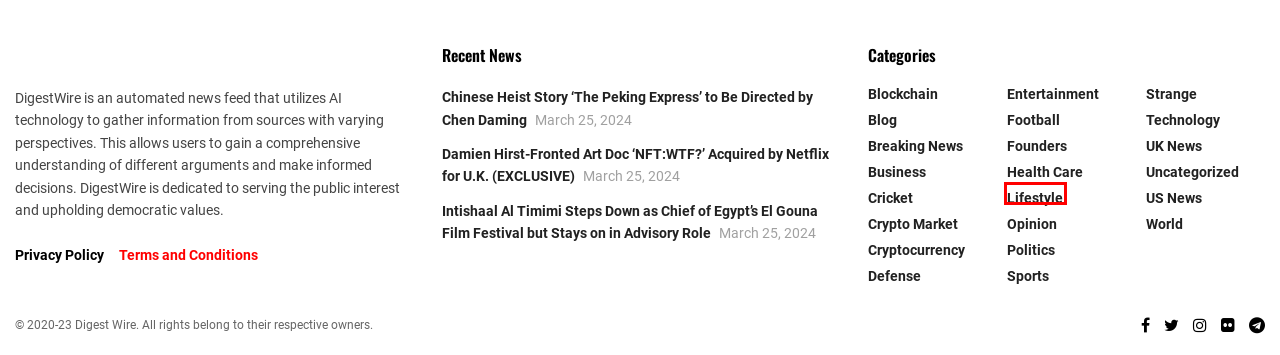A screenshot of a webpage is provided, featuring a red bounding box around a specific UI element. Identify the webpage description that most accurately reflects the new webpage after interacting with the selected element. Here are the candidates:
A. Blockchain – DIGEST WIRE
B. Crypto Market – DIGEST WIRE
C. Lifestyle – DIGEST WIRE
D. Uncategorized – DIGEST WIRE
E. Cryptocurrency – DIGEST WIRE
F. Cricket – DIGEST WIRE
G. Terms and Conditions – DIGEST WIRE
H. Football – DIGEST WIRE

C